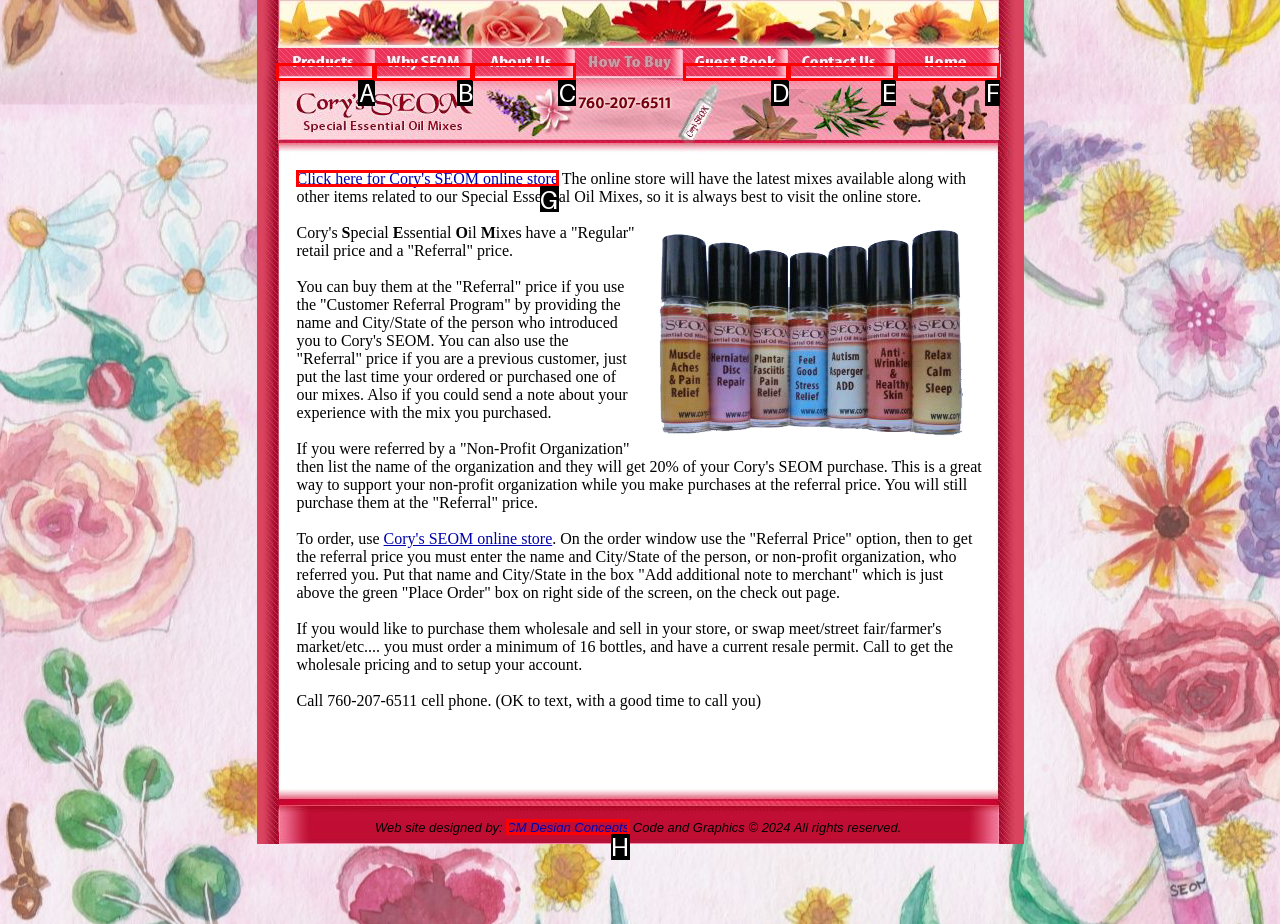For the task: Click here for Cory's SEOM online store, tell me the letter of the option you should click. Answer with the letter alone.

G